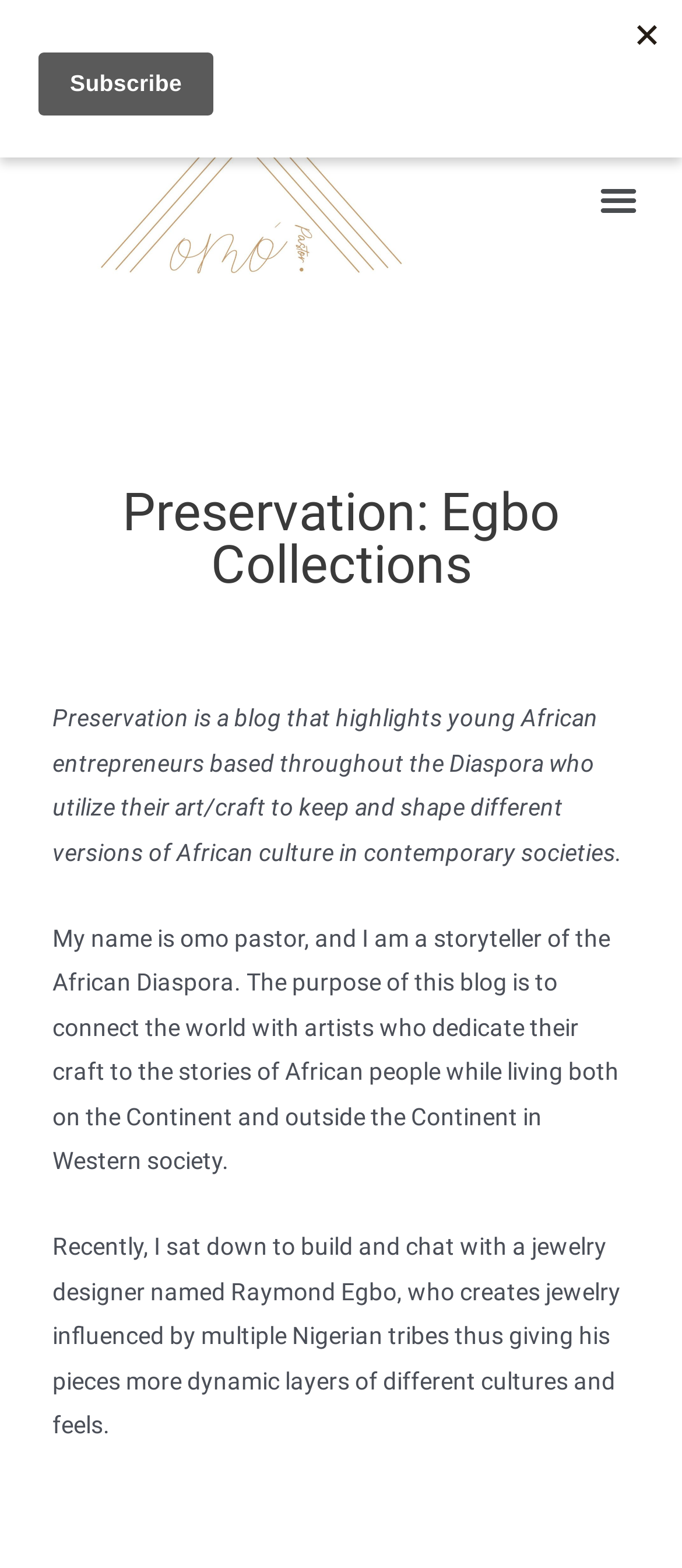What is the purpose of this blog?
We need a detailed and exhaustive answer to the question. Please elaborate.

According to the webpage, the purpose of this blog is to connect the world with artists who dedicate their craft to the stories of African people while living both on the Continent and outside the Continent in Western society.